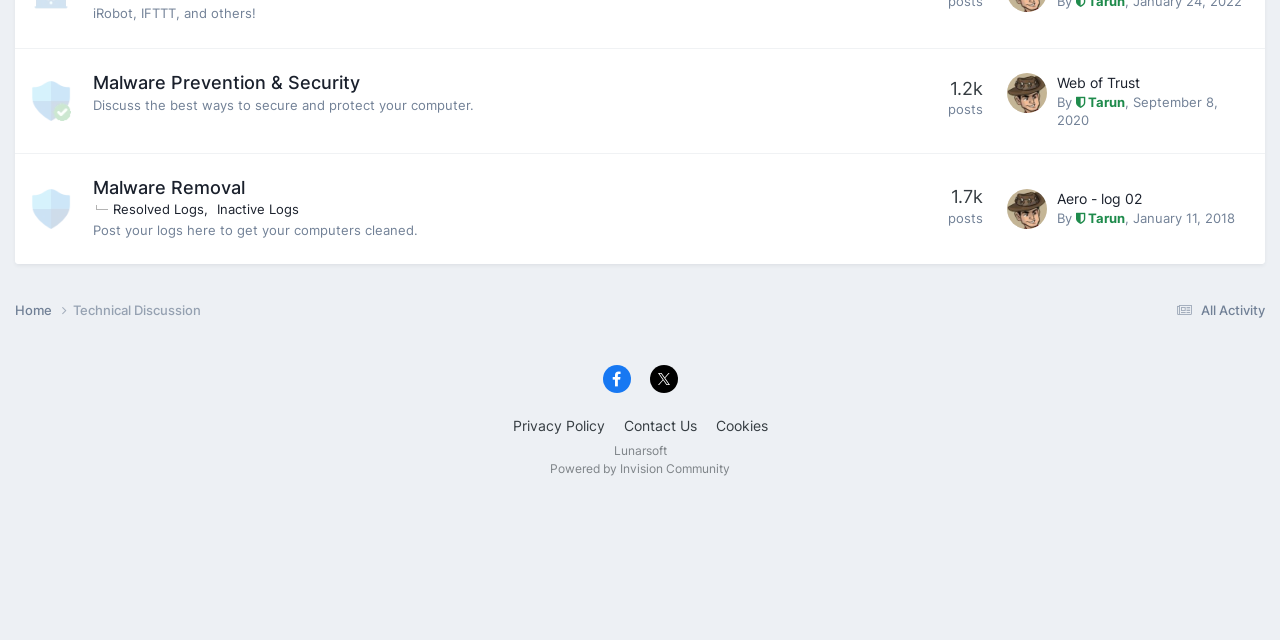Provide the bounding box coordinates of the HTML element described by the text: "Resolved Logs". The coordinates should be in the format [left, top, right, bottom] with values between 0 and 1.

[0.088, 0.314, 0.162, 0.339]